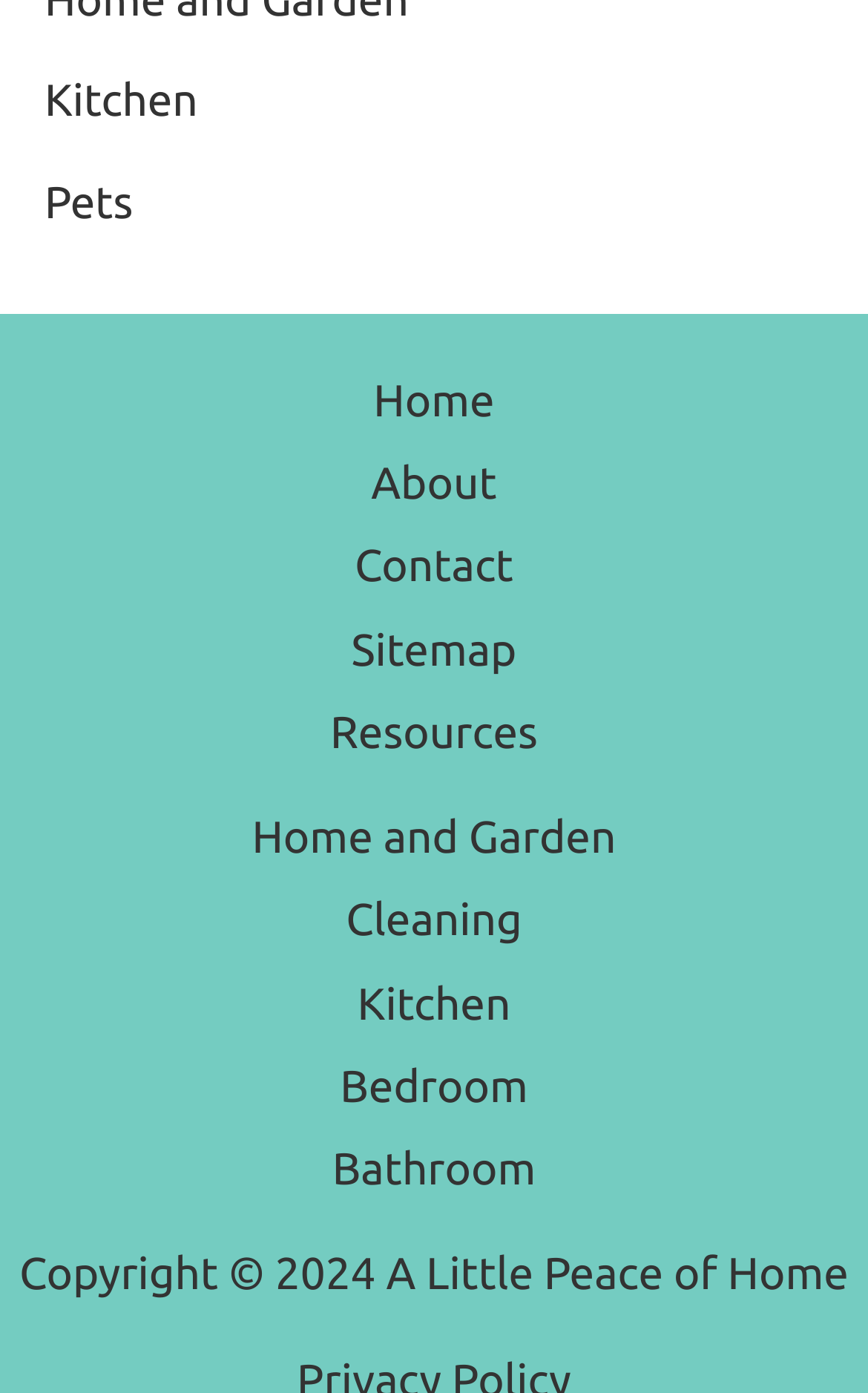Identify the bounding box coordinates of the element to click to follow this instruction: 'go to kitchen page'. Ensure the coordinates are four float values between 0 and 1, provided as [left, top, right, bottom].

[0.051, 0.053, 0.228, 0.09]